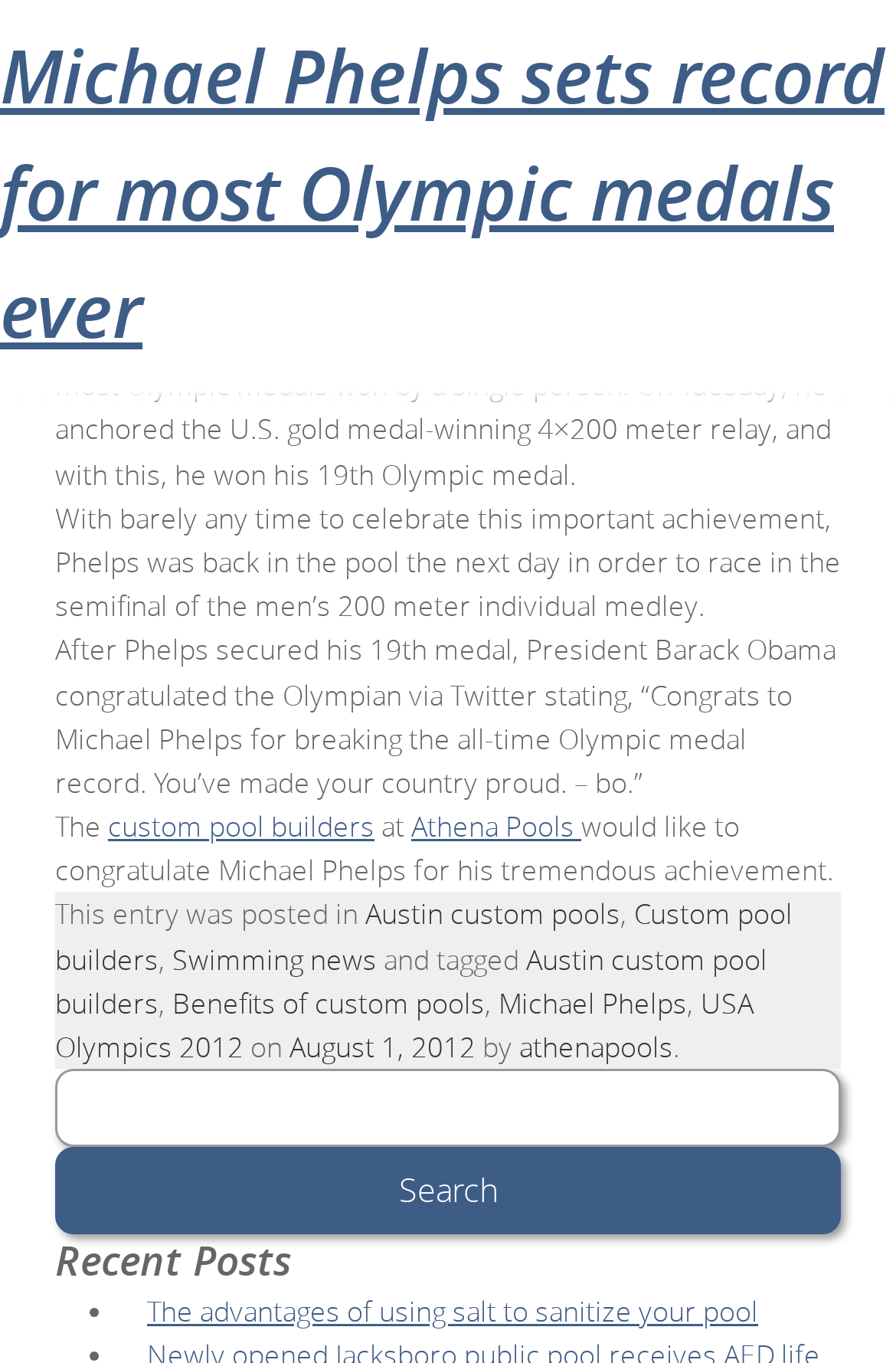From the given element description: "Business Litigation", find the bounding box for the UI element. Provide the coordinates as four float numbers between 0 and 1, in the order [left, top, right, bottom].

None